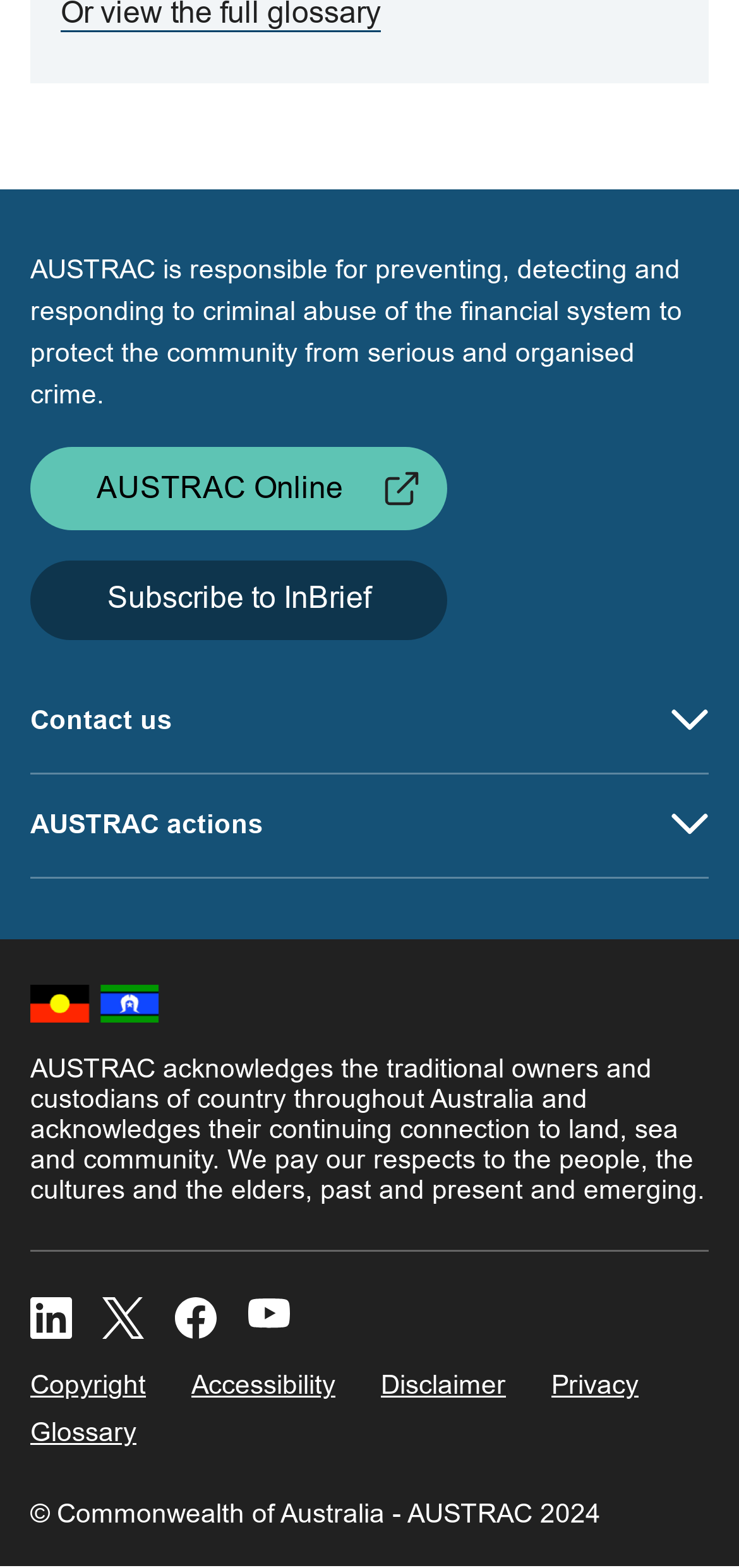Please determine the bounding box coordinates of the element to click in order to execute the following instruction: "Click on AUSTRAC Online". The coordinates should be four float numbers between 0 and 1, specified as [left, top, right, bottom].

[0.041, 0.285, 0.605, 0.338]